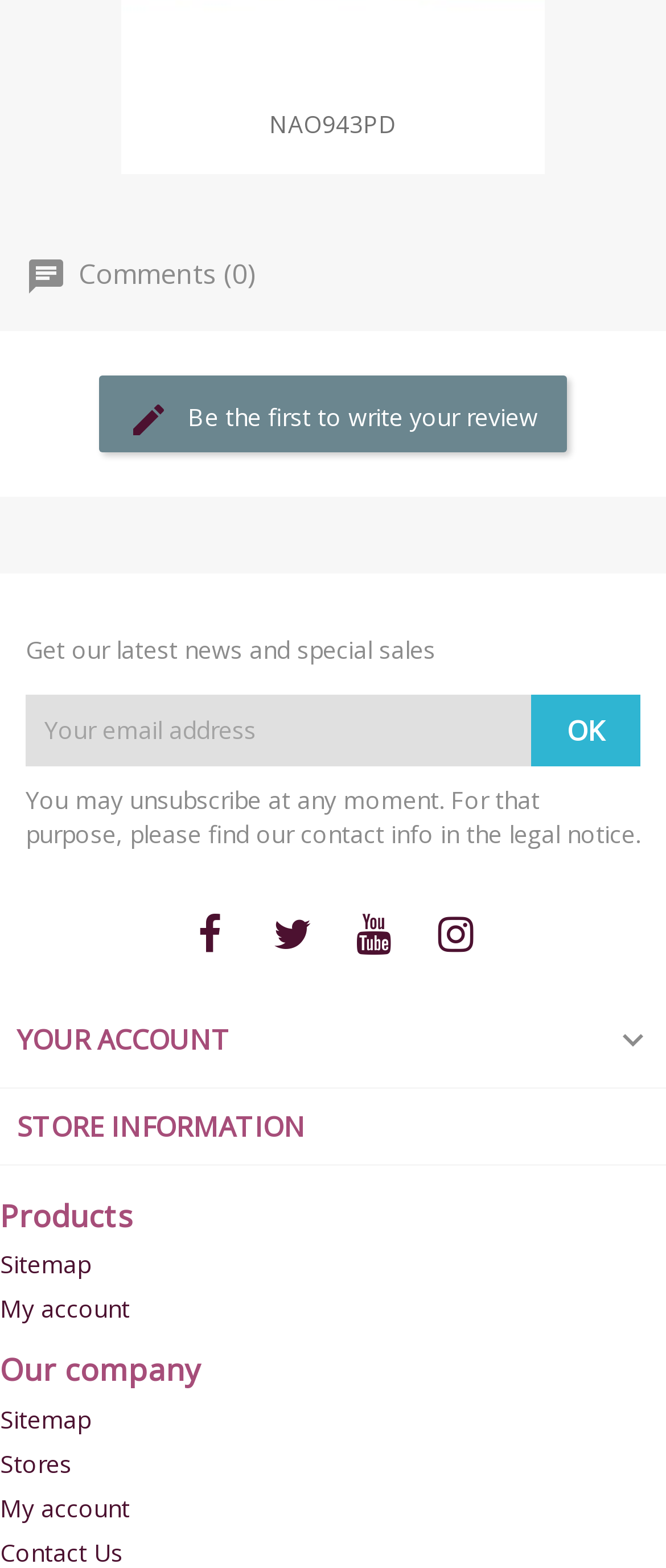Locate the bounding box of the UI element described in the following text: "name="email" placeholder="Your email address"".

[0.038, 0.443, 0.797, 0.488]